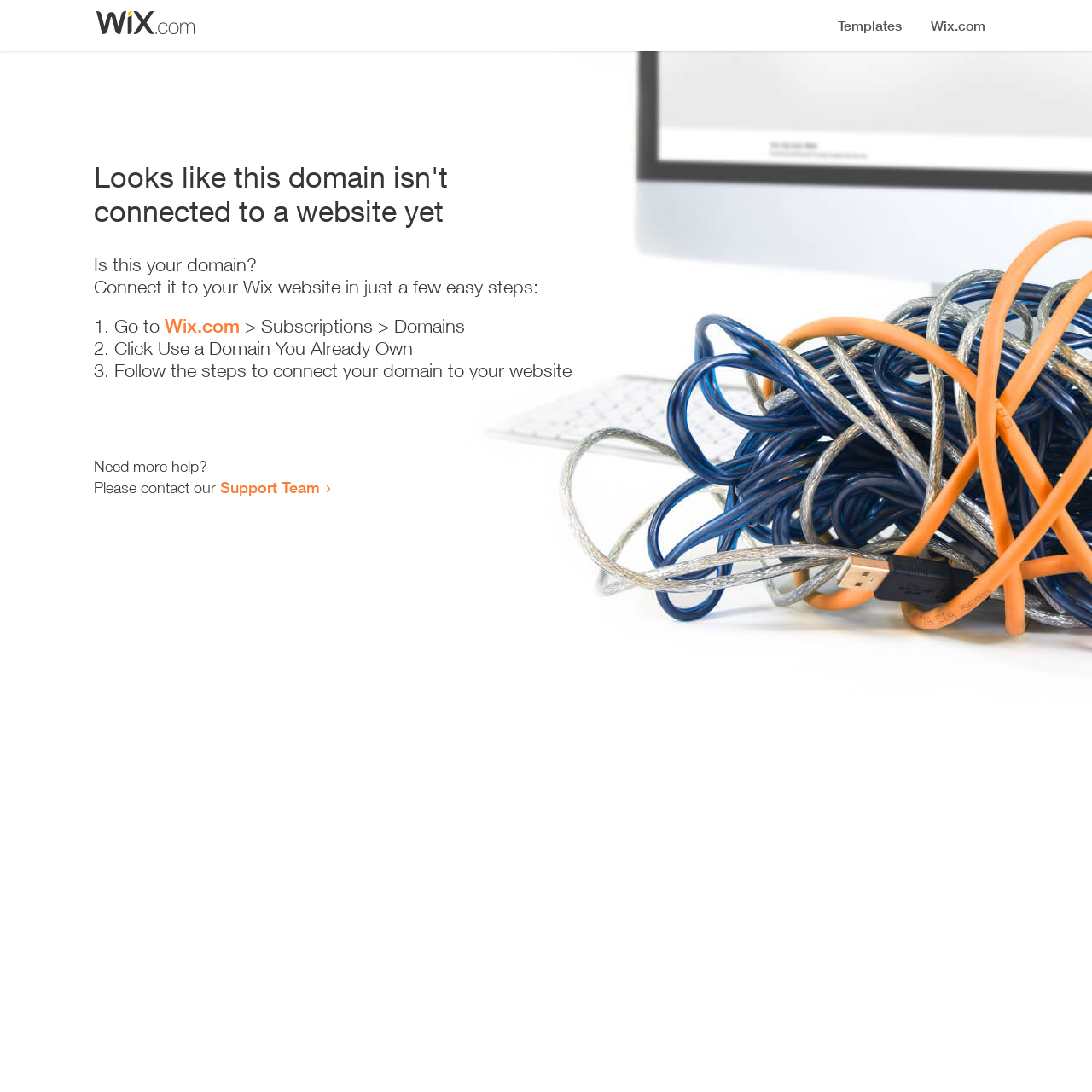Please determine the bounding box coordinates for the UI element described here. Use the format (top-left x, top-left y, bottom-right x, bottom-right y) with values bounded between 0 and 1: Wix.com

[0.151, 0.288, 0.22, 0.309]